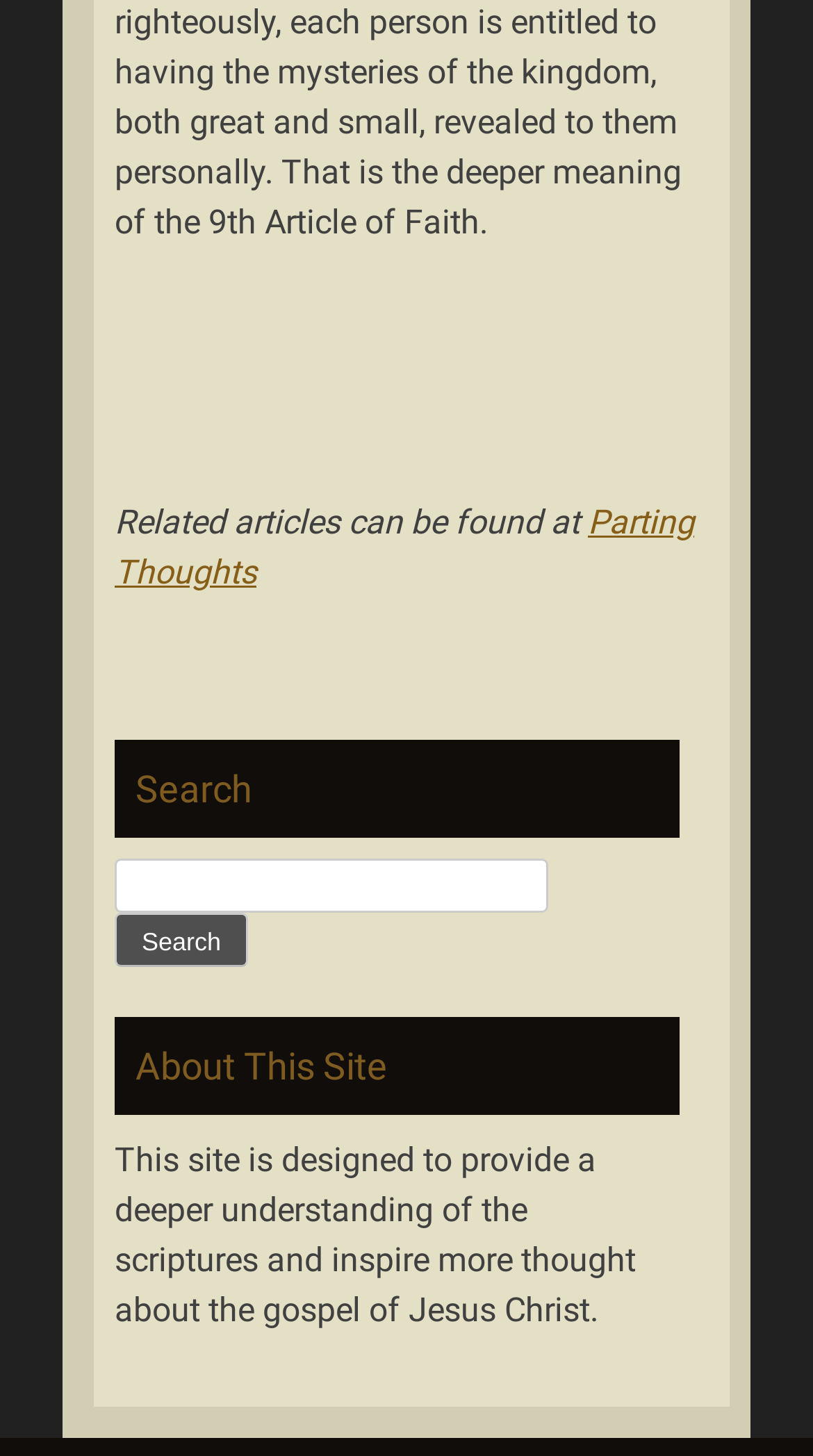Based on the description "Parting Thoughts", find the bounding box of the specified UI element.

[0.141, 0.345, 0.854, 0.406]